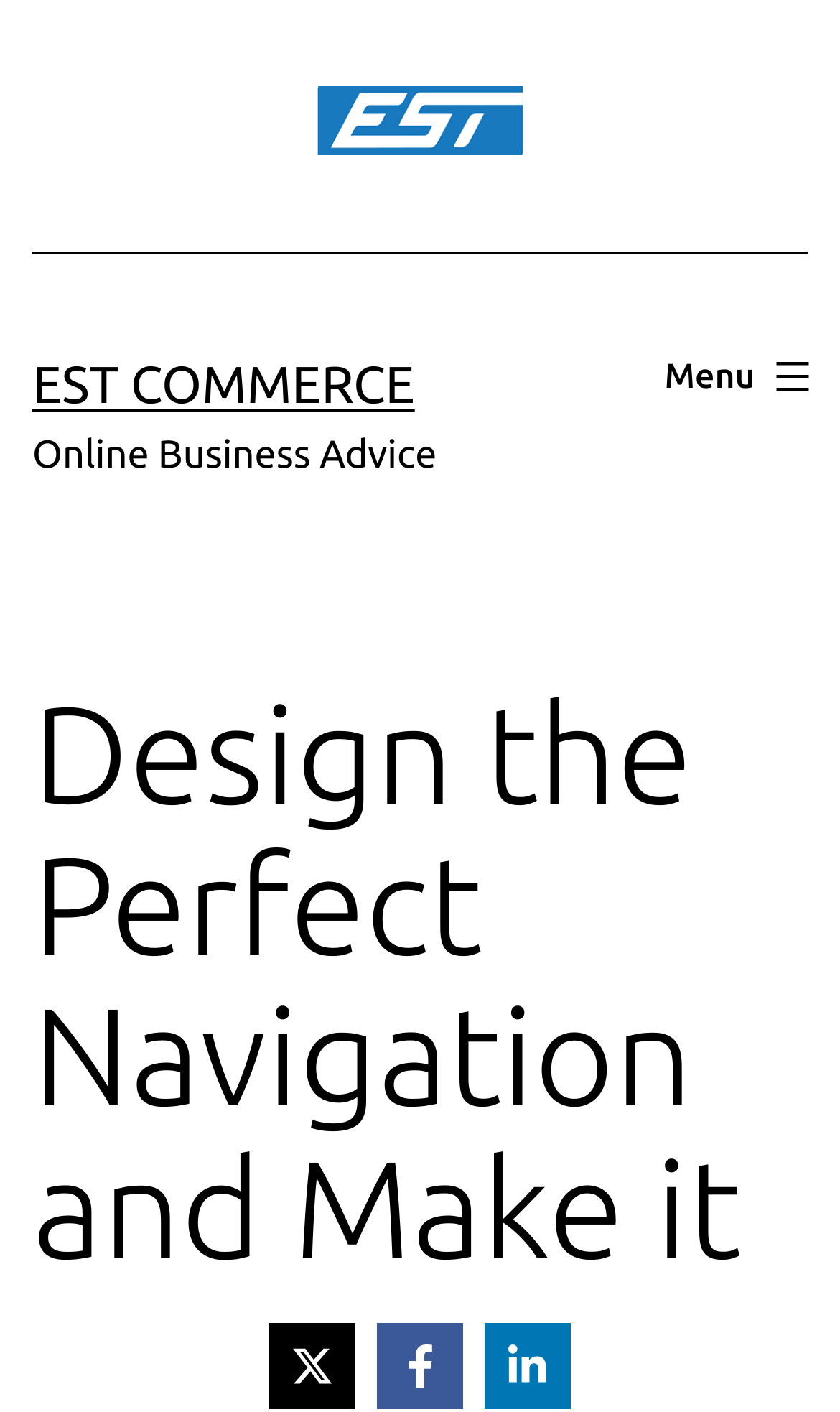Is the menu expanded?
Give a comprehensive and detailed explanation for the question.

The menu button at the top-right corner of the webpage has an attribute 'expanded: False', which indicates that the menu is not expanded by default.